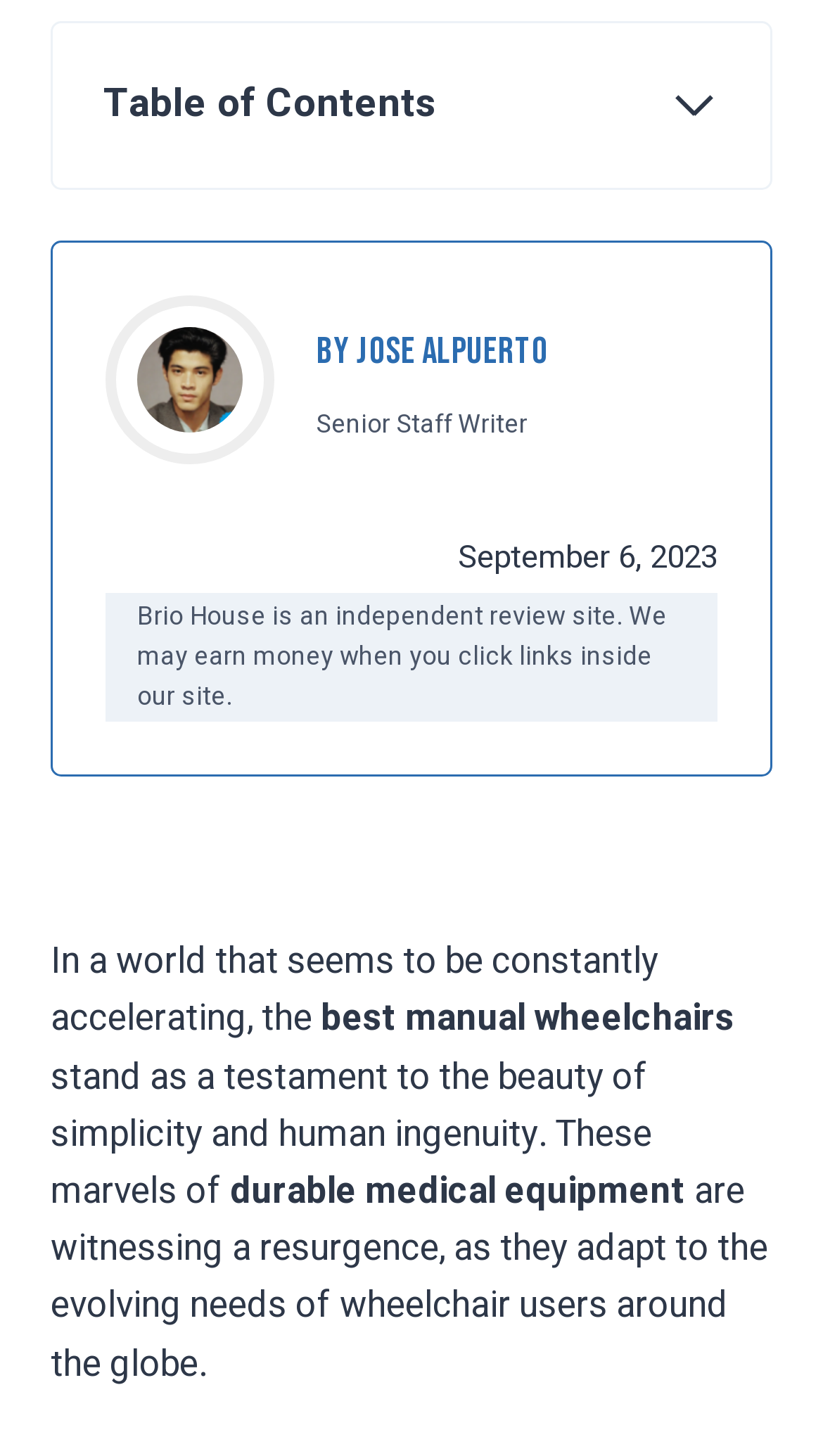Can you identify the bounding box coordinates of the clickable region needed to carry out this instruction: 'Check the article written by Jose Alpuerto'? The coordinates should be four float numbers within the range of 0 to 1, stated as [left, top, right, bottom].

[0.128, 0.202, 0.872, 0.318]